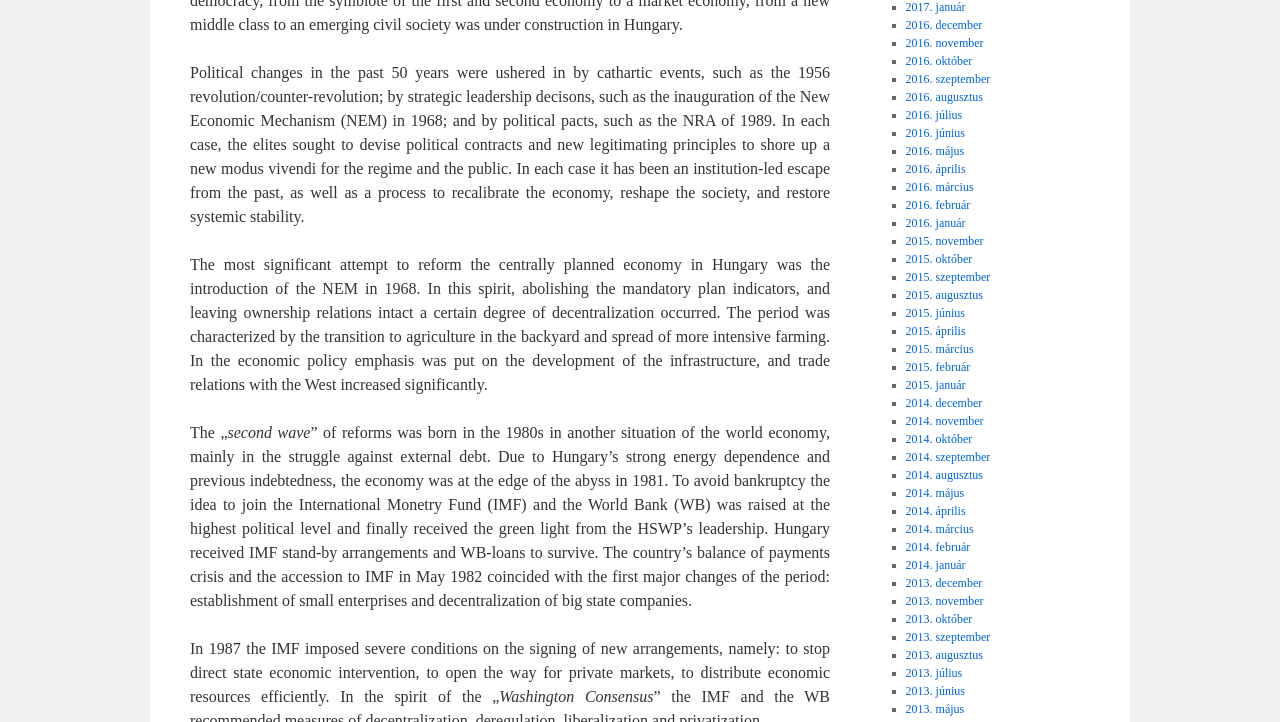Can you provide the bounding box coordinates for the element that should be clicked to implement the instruction: "click 2016. november"?

[0.707, 0.05, 0.768, 0.069]